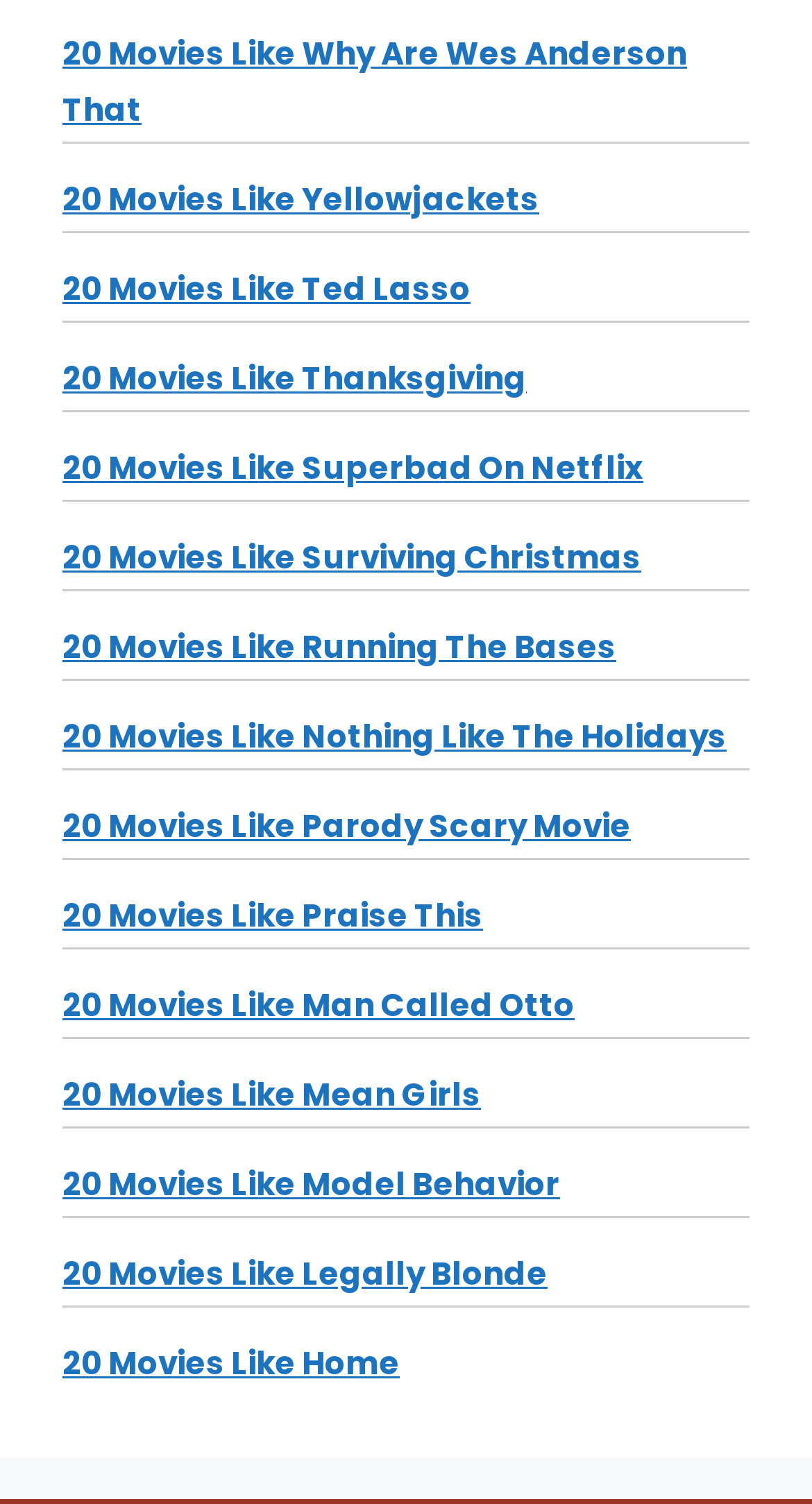Identify the bounding box coordinates of the clickable region to carry out the given instruction: "Explore the CULTURE section".

None